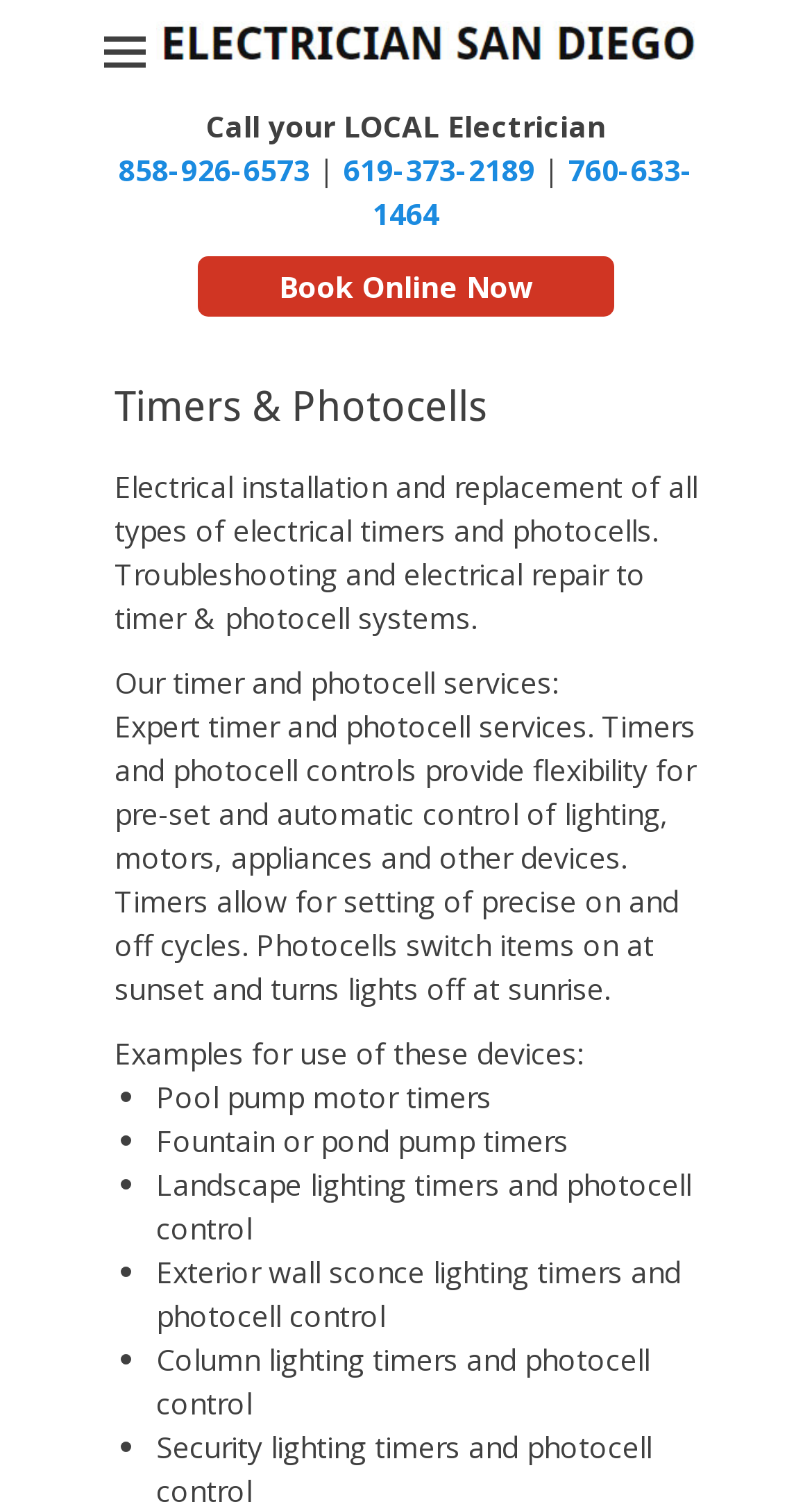Provide a one-word or short-phrase response to the question:
How many examples of timer and photocell uses are listed?

5